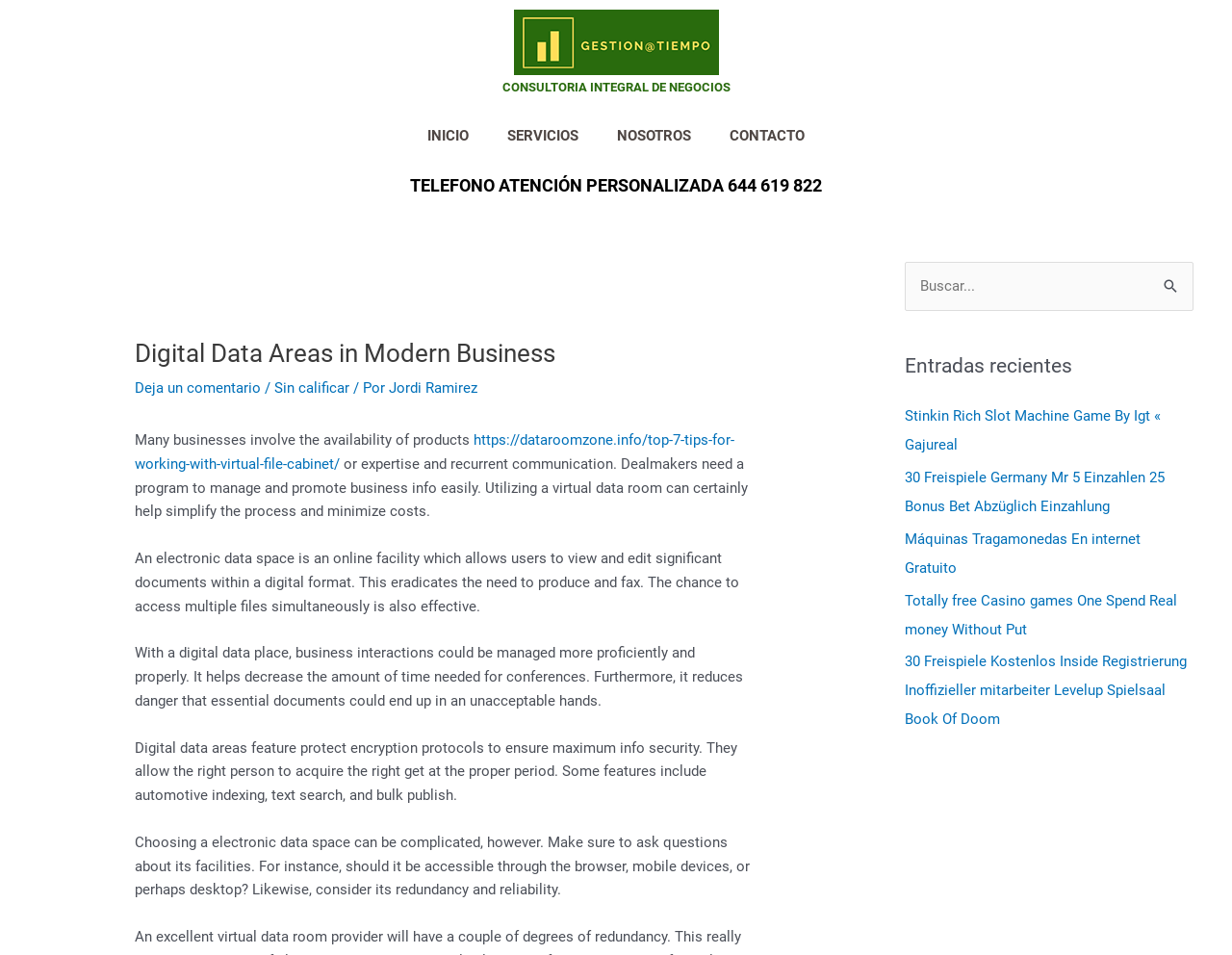Bounding box coordinates are to be given in the format (top-left x, top-left y, bottom-right x, bottom-right y). All values must be floating point numbers between 0 and 1. Provide the bounding box coordinate for the UI element described as: Introduction

None